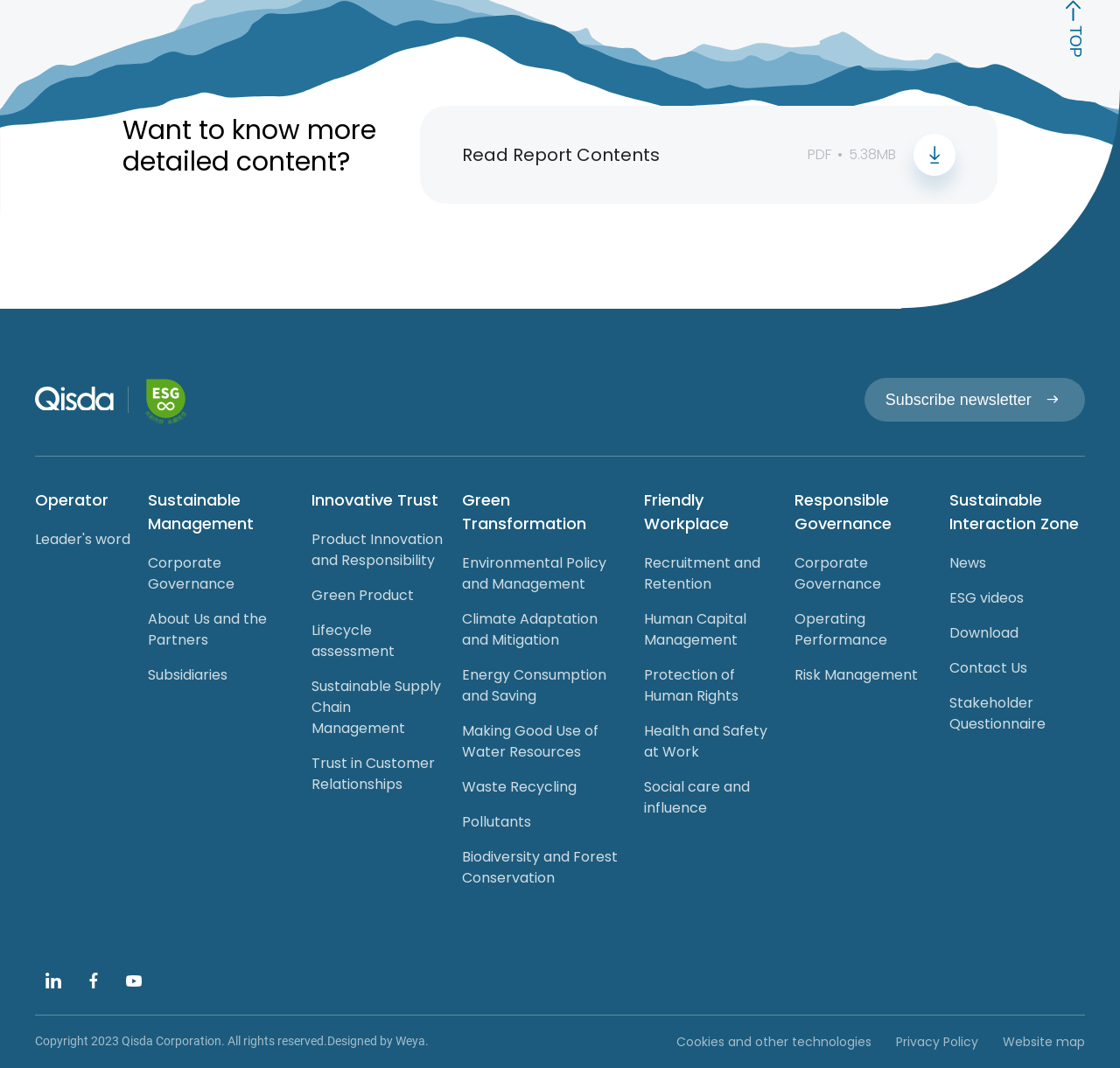What is the last link at the bottom of the page?
Please look at the screenshot and answer in one word or a short phrase.

Website map